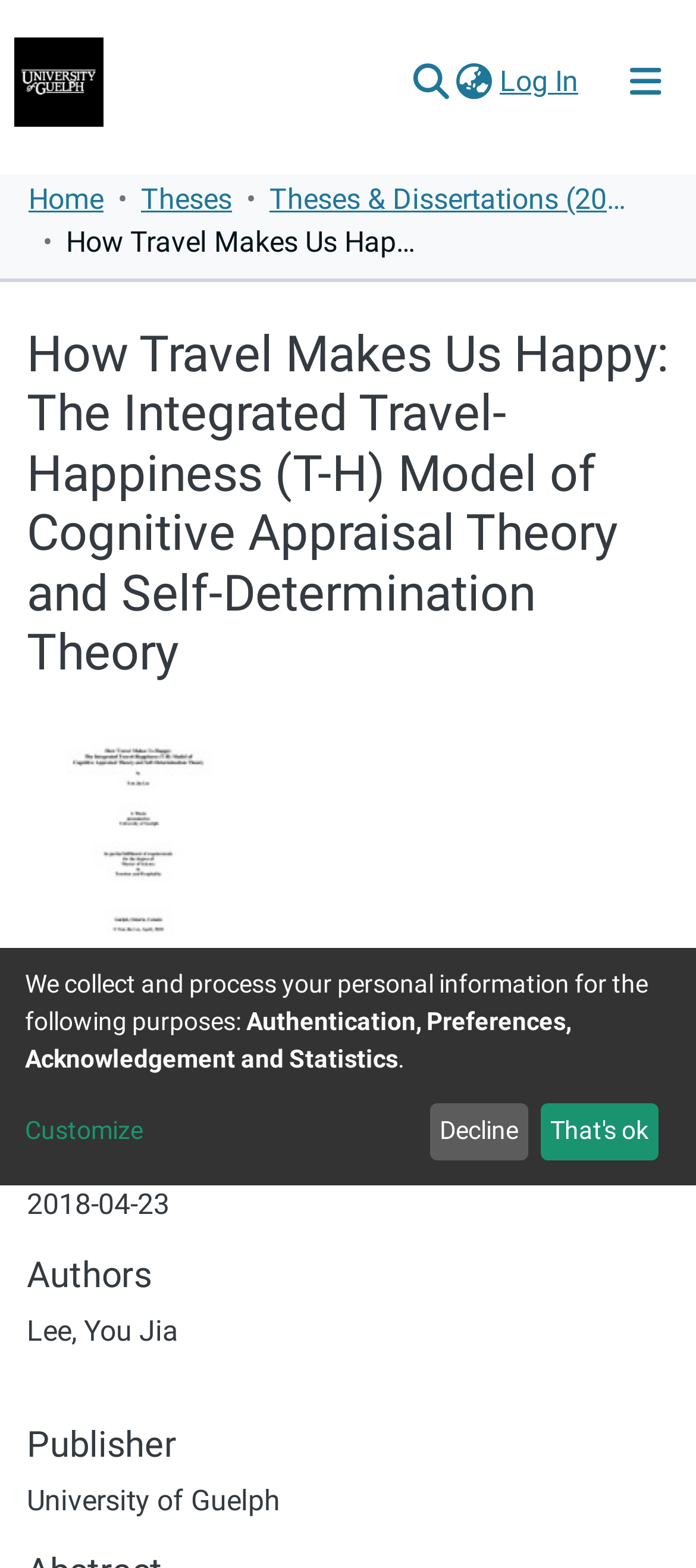Answer the question below in one word or phrase:
What is the name of the repository logo?

Repository logo